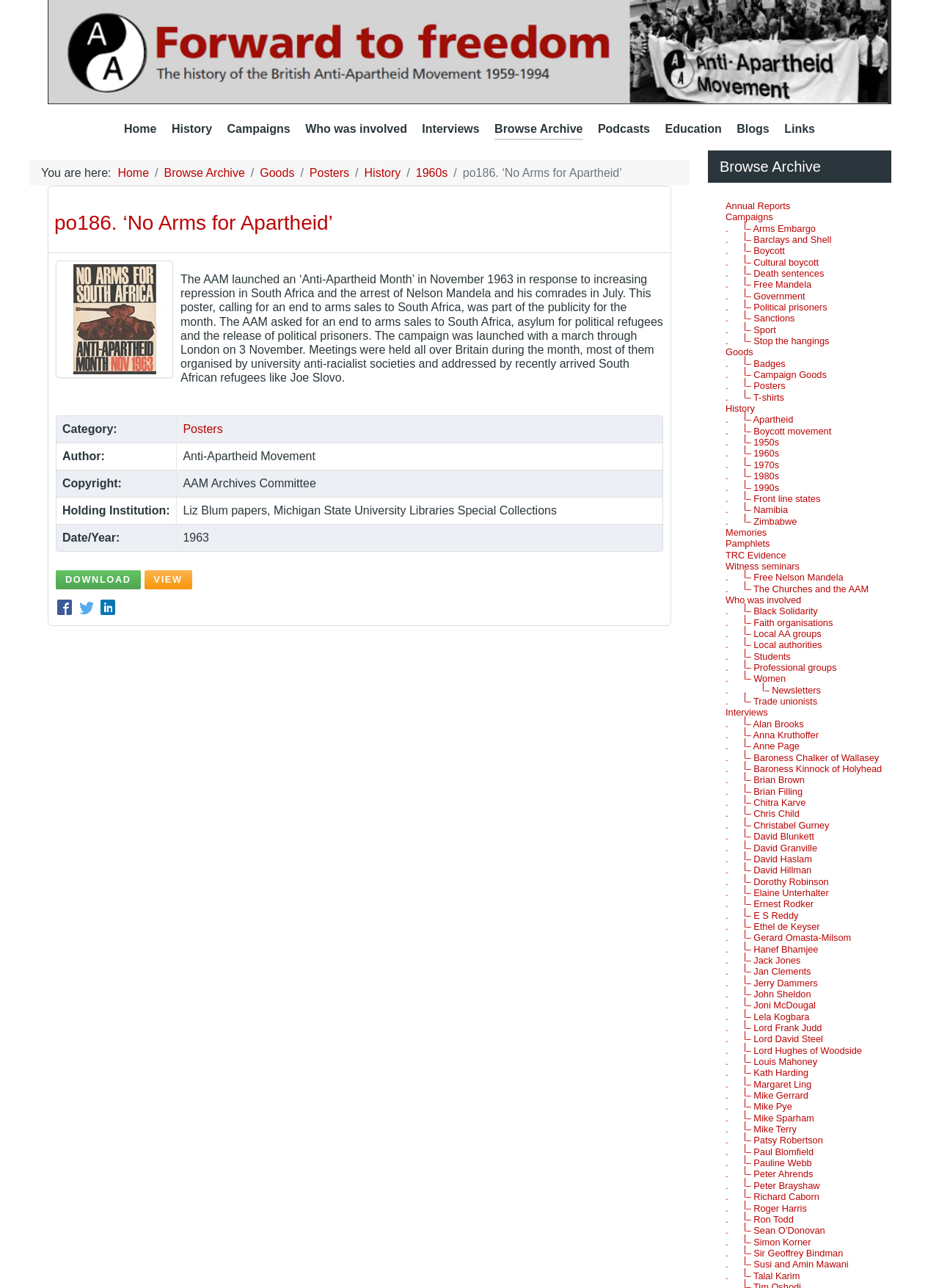Please identify the bounding box coordinates of the element's region that I should click in order to complete the following instruction: "View 'po186. ‘No Arms for Apartheid’'". The bounding box coordinates consist of four float numbers between 0 and 1, i.e., [left, top, right, bottom].

[0.059, 0.202, 0.184, 0.294]